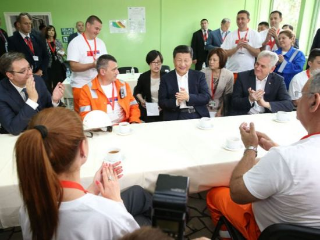Explain what the image portrays in a detailed manner.

The image depicts a significant meeting featuring Xi Jinping at the center, engaging with a group of individuals seated around a table, which is adorned with drinks. The atmosphere appears collaborative and cordial, with attendees expressing attentiveness and support, as evidenced by their applauding gestures. This gathering showcases a blend of formal and informal attire, highlighting the participation of both government officials and workers. The setting is bright with a green wall in the background, suggesting a lively environment. This event reflects ongoing discussions that aim to strengthen ties and foster cooperation across various sectors.